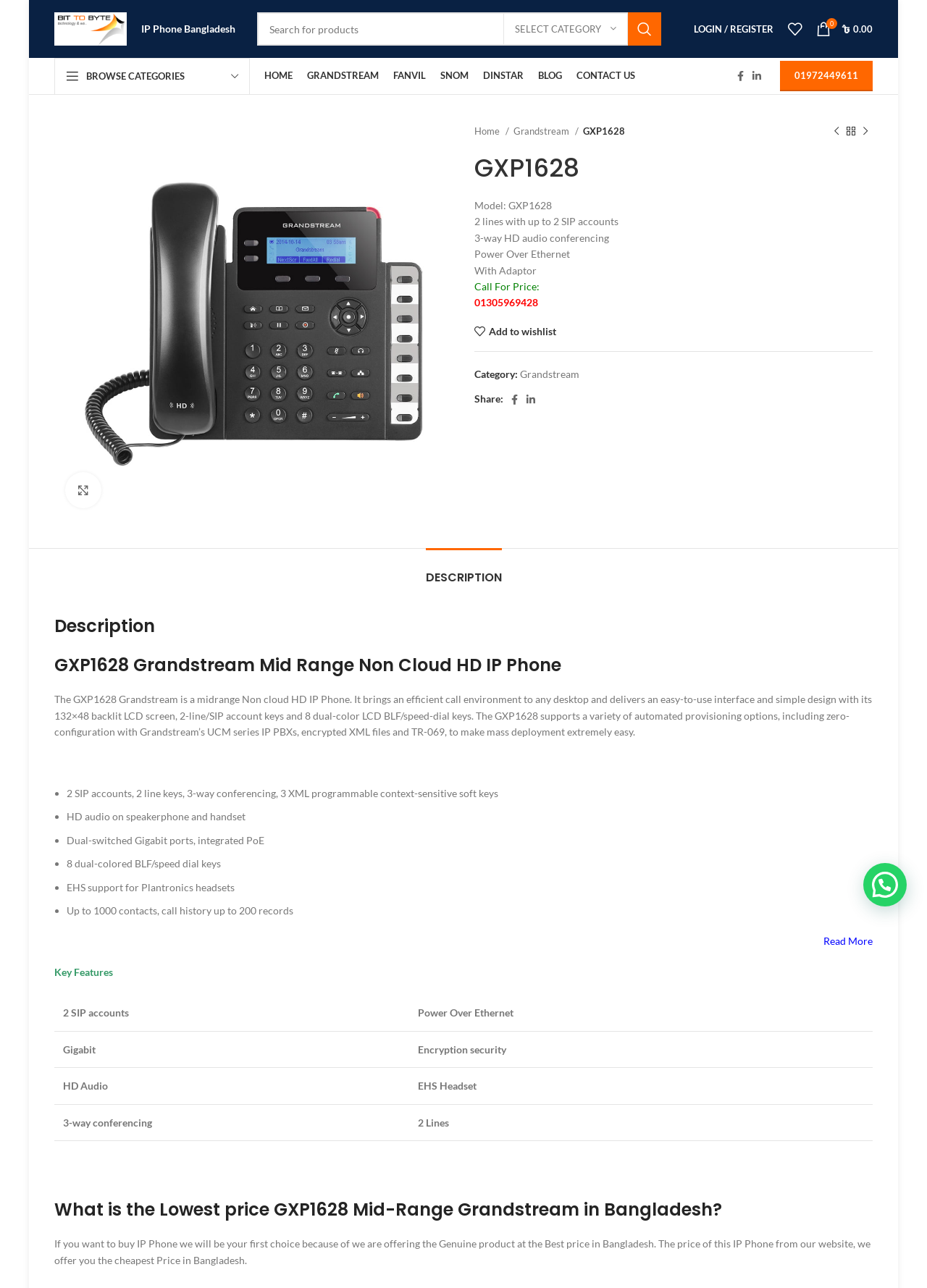How many contacts can the phone store?
Please provide a single word or phrase as the answer based on the screenshot.

Up to 1000